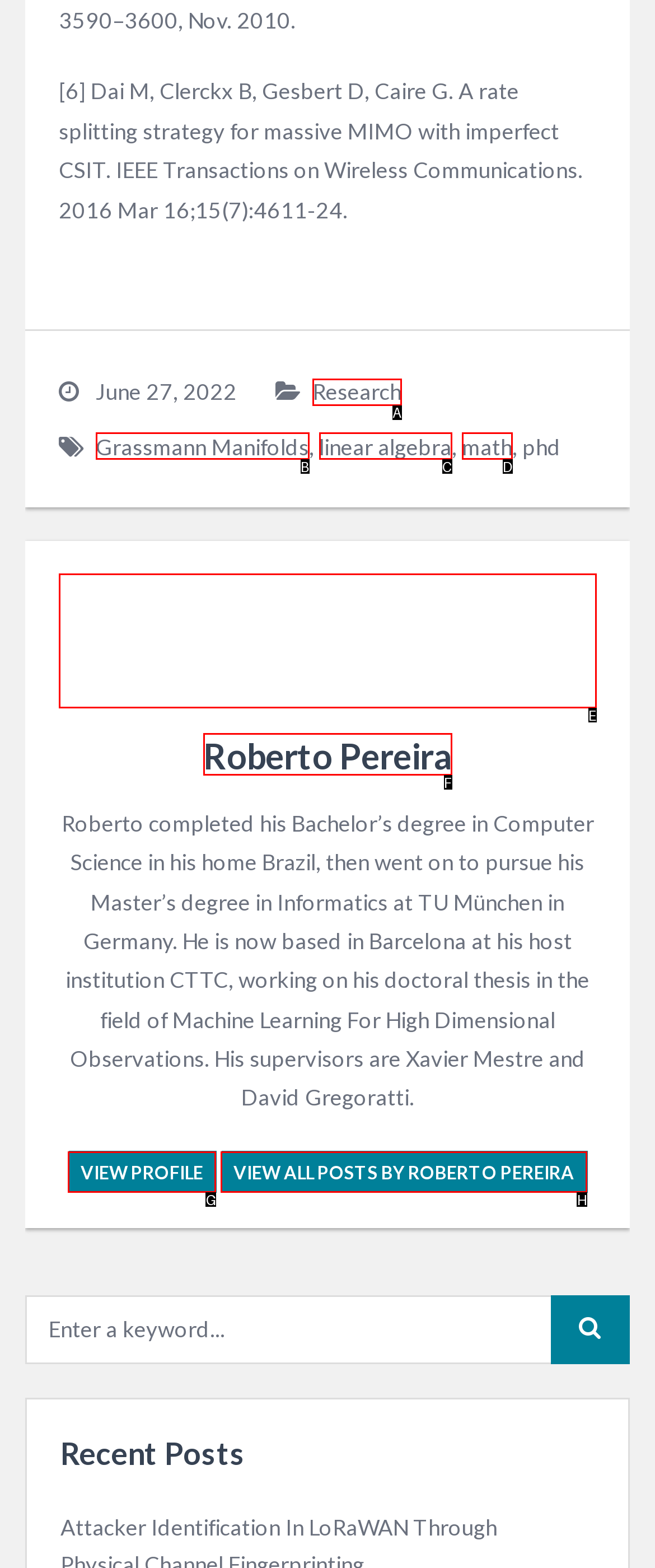Identify the option that corresponds to: alt="Avatar photo"
Respond with the corresponding letter from the choices provided.

E